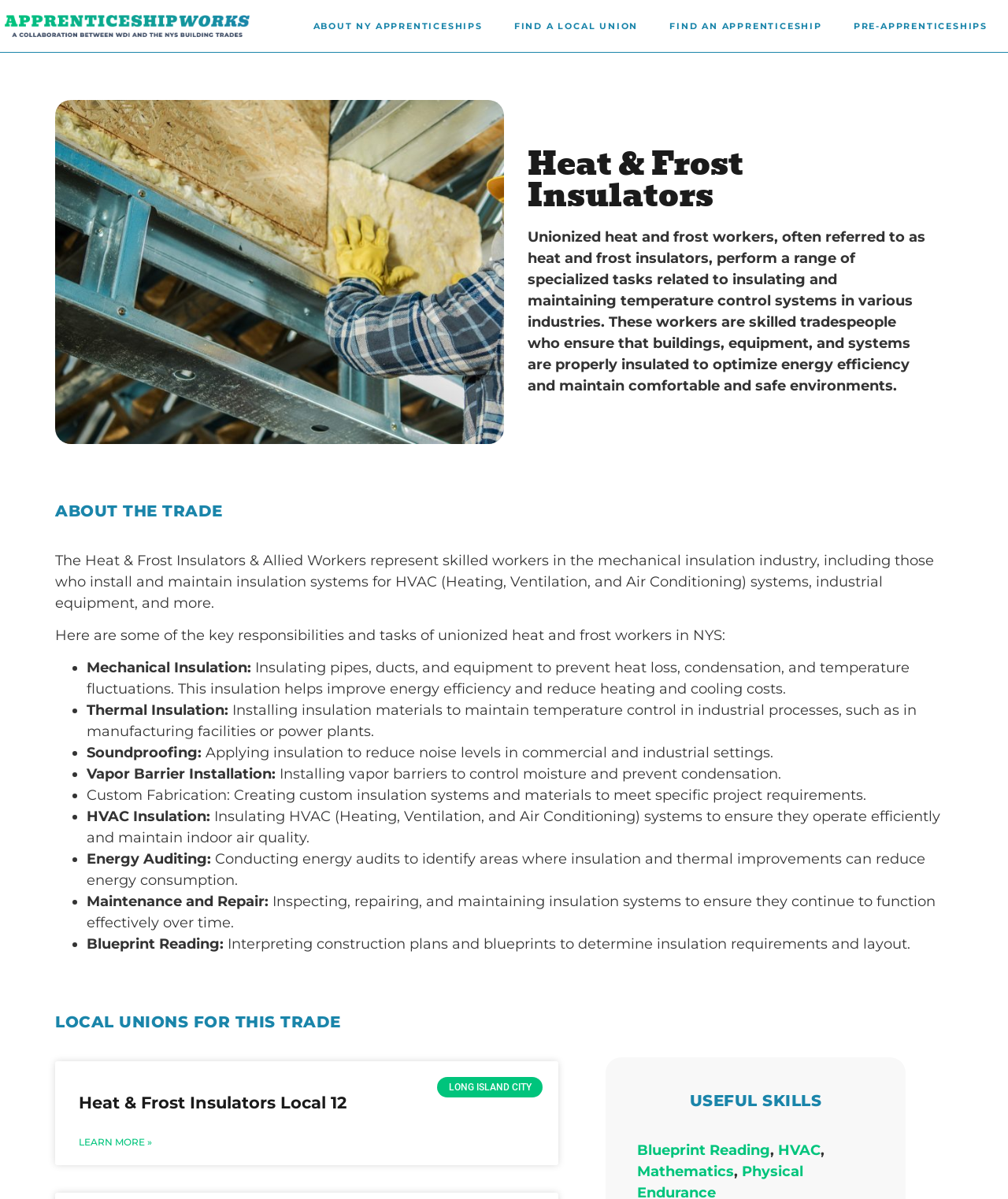What is one of the useful skills mentioned for heat and frost workers?
Answer the question based on the image using a single word or a brief phrase.

Blueprint Reading